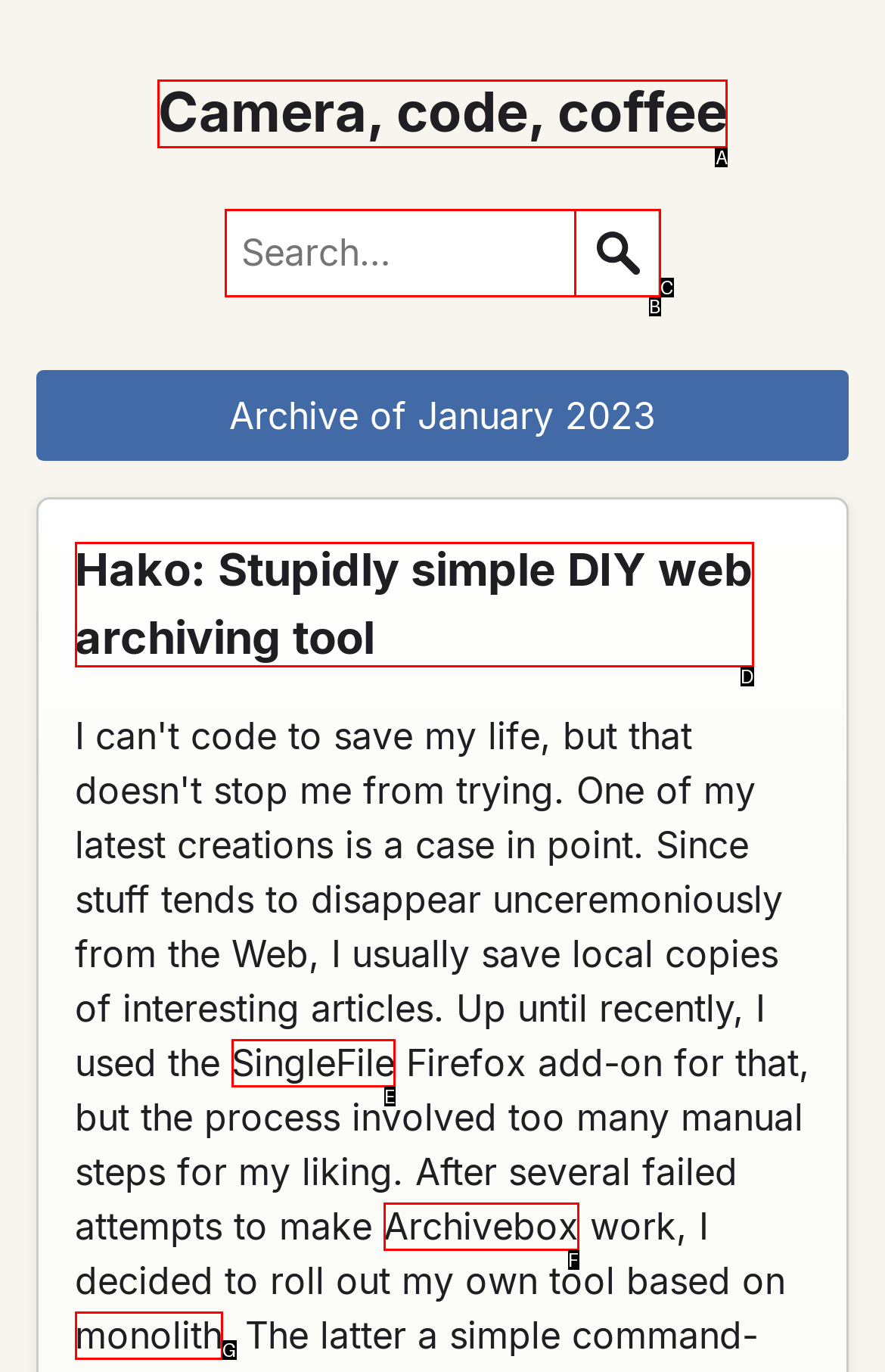Choose the HTML element that best fits the given description: Archivebox. Answer by stating the letter of the option.

F